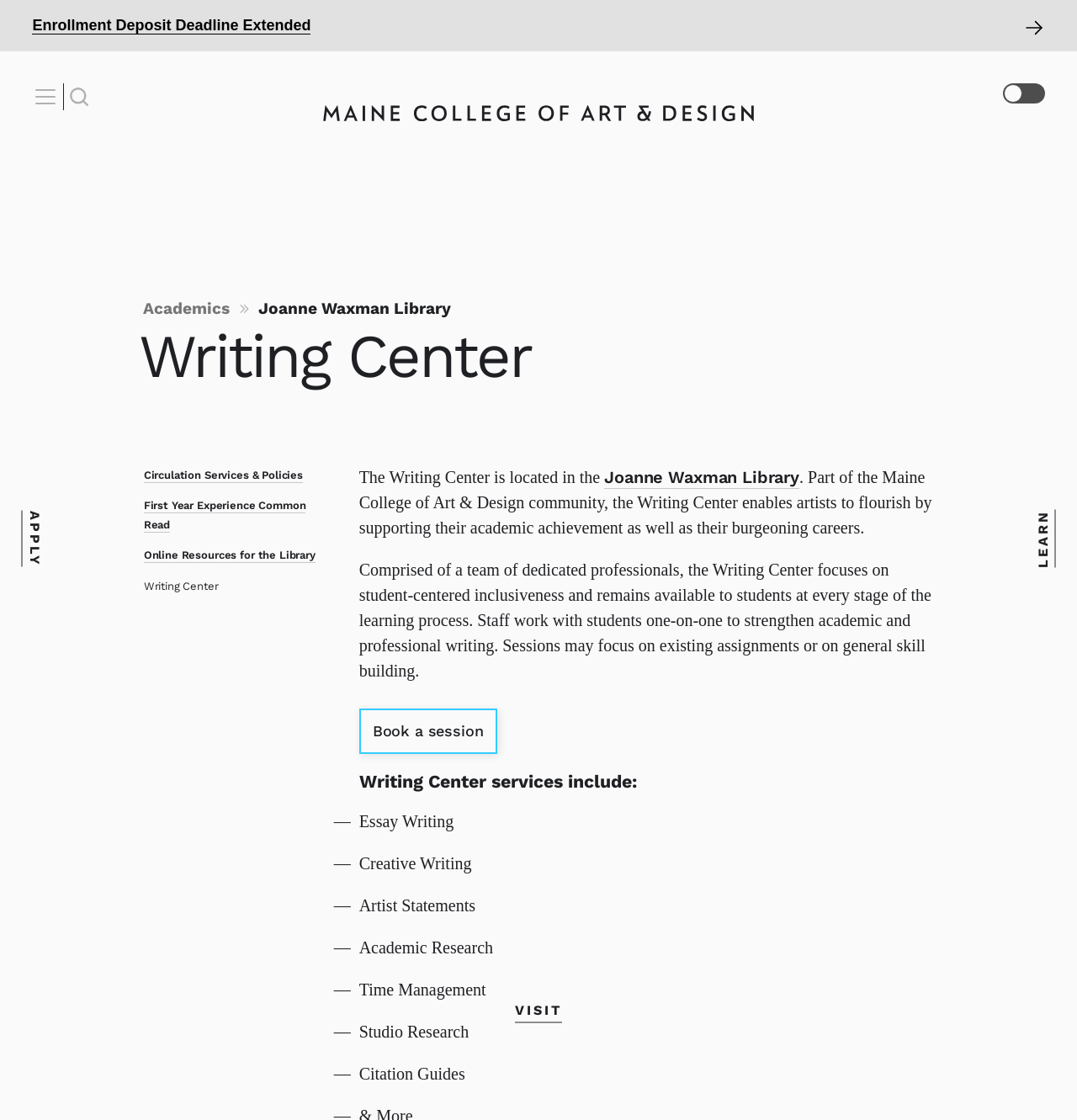What can students do with the Writing Center staff?
Refer to the image and provide a one-word or short phrase answer.

Work one-on-one to strengthen writing